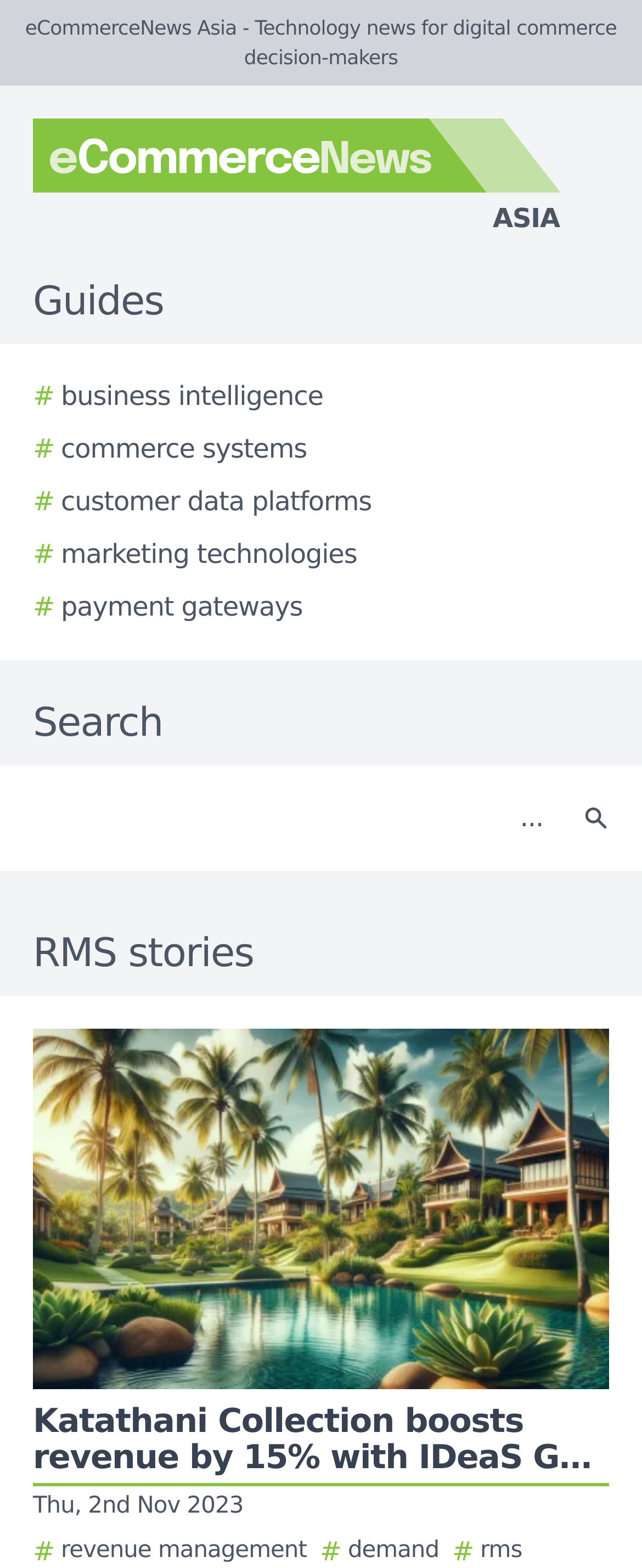Is the search function case-sensitive?
Please provide an in-depth and detailed response to the question.

The webpage does not provide any information about whether the search function is case-sensitive or not. It only provides a textbox and a 'Search' button.